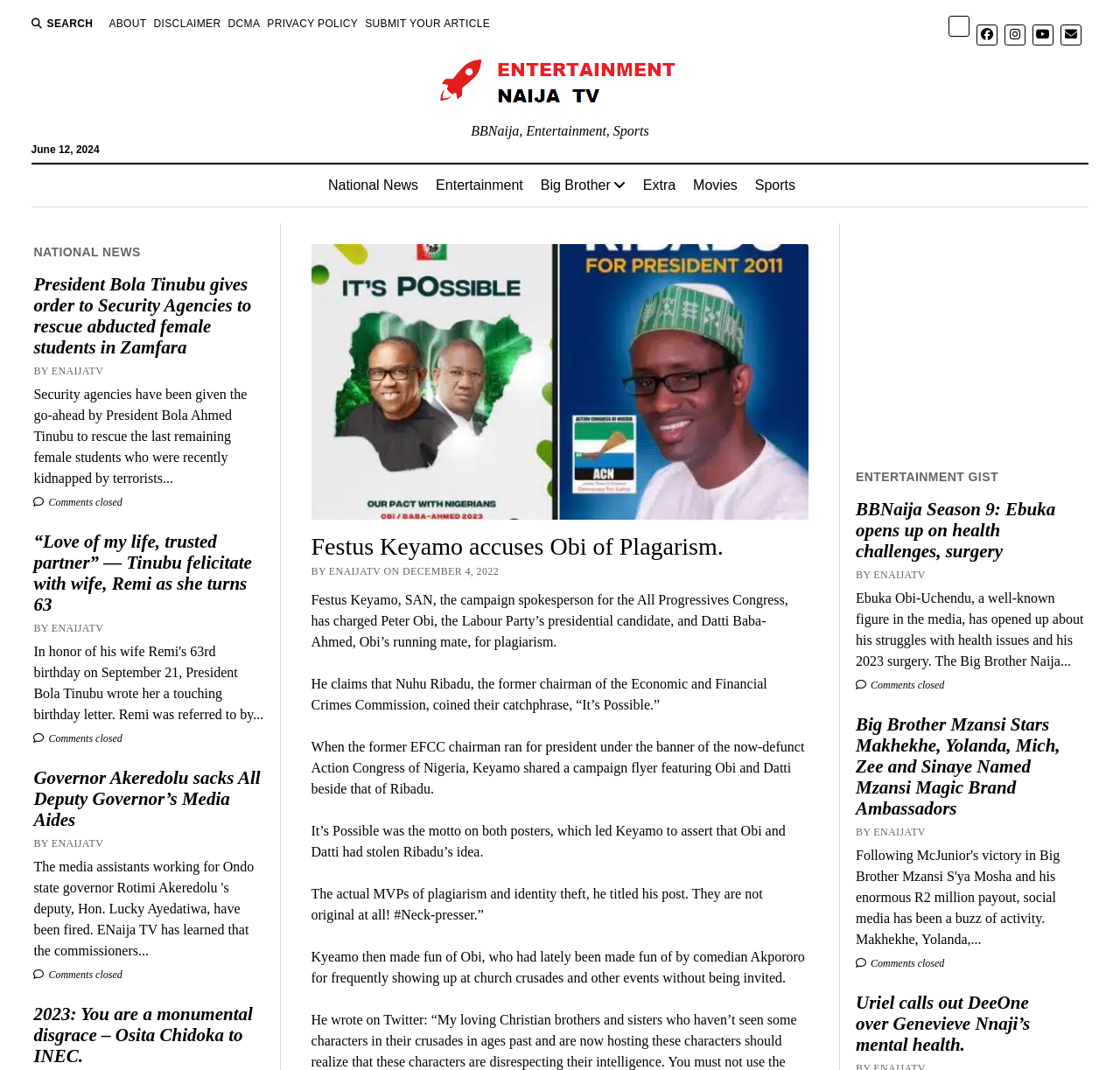Please identify the bounding box coordinates of the element's region that should be clicked to execute the following instruction: "Visit ENaija TV's Twitter page". The bounding box coordinates must be four float numbers between 0 and 1, i.e., [left, top, right, bottom].

[0.847, 0.015, 0.866, 0.034]